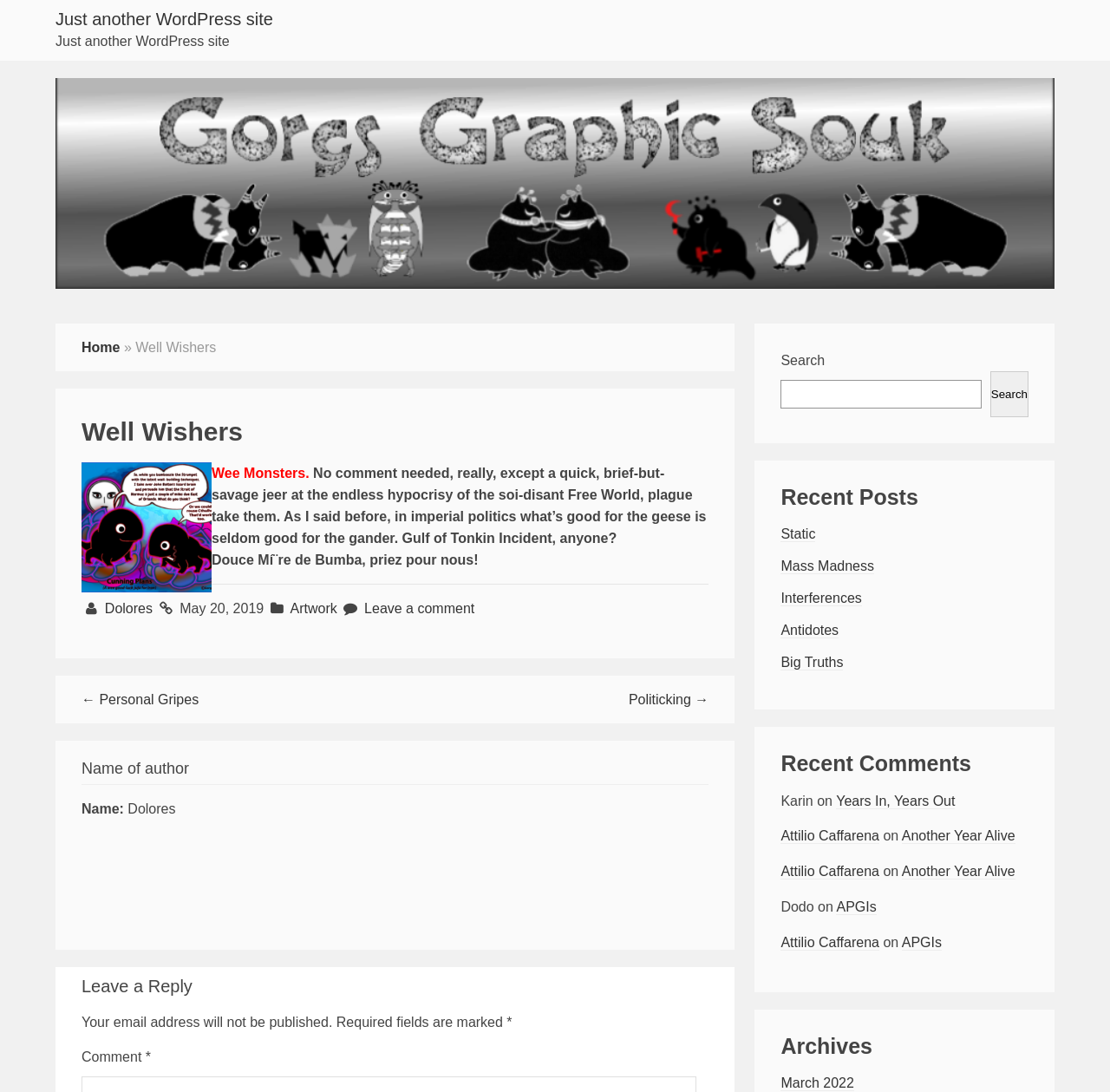Create an elaborate caption that covers all aspects of the webpage.

The webpage is titled "Well Wishers – Just another WordPress site" and has a banner image at the top. Below the banner, there is a navigation menu with links to "Home", "»", and "Well Wishers". 

The main content area is divided into several sections. The first section has a heading "Well Wishers" and contains a brief article with a few paragraphs of text. The article discusses the hypocrisy of the so-called "Free World" and mentions the Gulf of Tonkin Incident. There are also links to "Dolores", "Artwork", and "Leave a comment" below the article.

To the right of the main content area, there are three complementary sections. The first section has a search box with a "Search" button. The second section has a heading "Recent Posts" and lists several links to posts, including "Static", "Mass Madness", "Interferences", "Antidotes", and "Big Truths". The third section has a heading "Recent Comments" and lists several comments from users, including "Karin", "Attilio Caffarena", and "Dodo", with links to their respective posts.

At the bottom of the page, there is a footer section with a heading "Archives" and a link to "March 2022". There are also several links to other pages, including "Personal Gripes", "Politicking", and "Years In, Years Out".